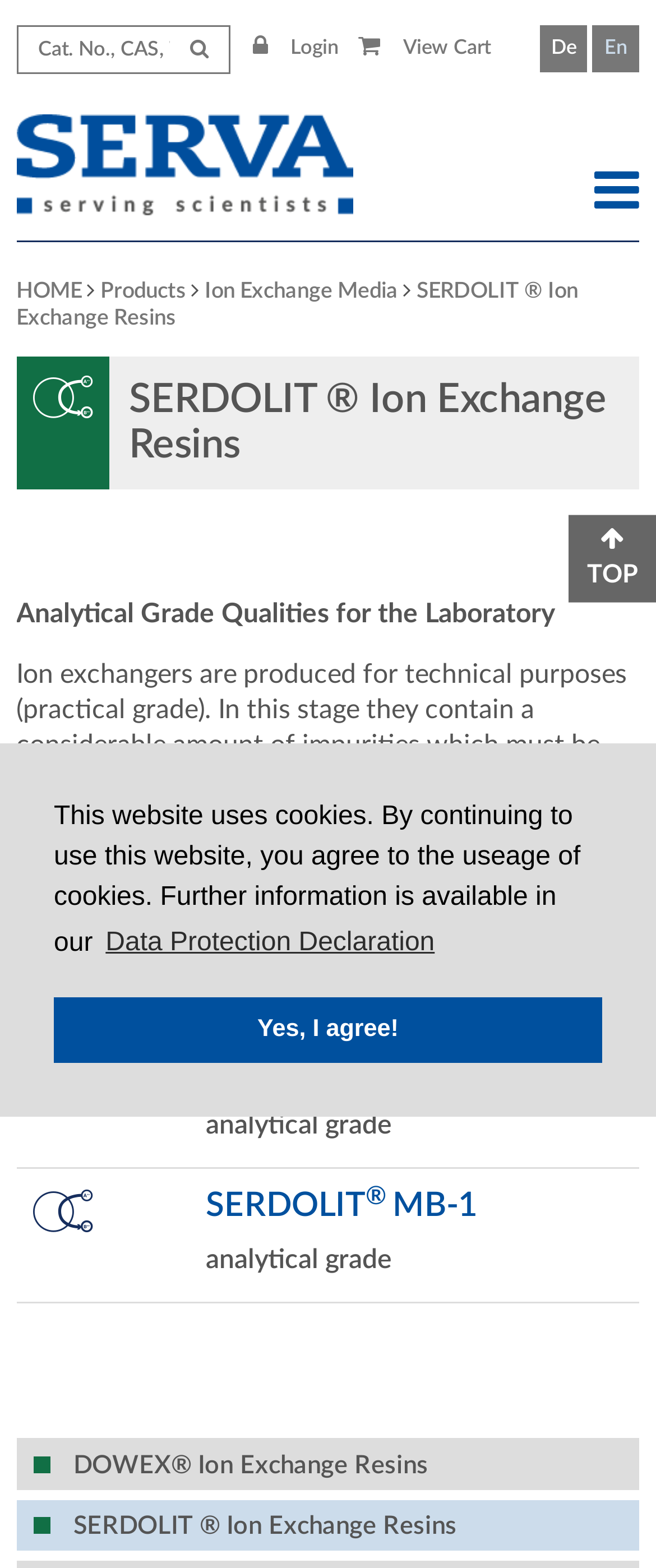What is the company name?
From the image, respond using a single word or phrase.

Serva Electrophoresis GmbH